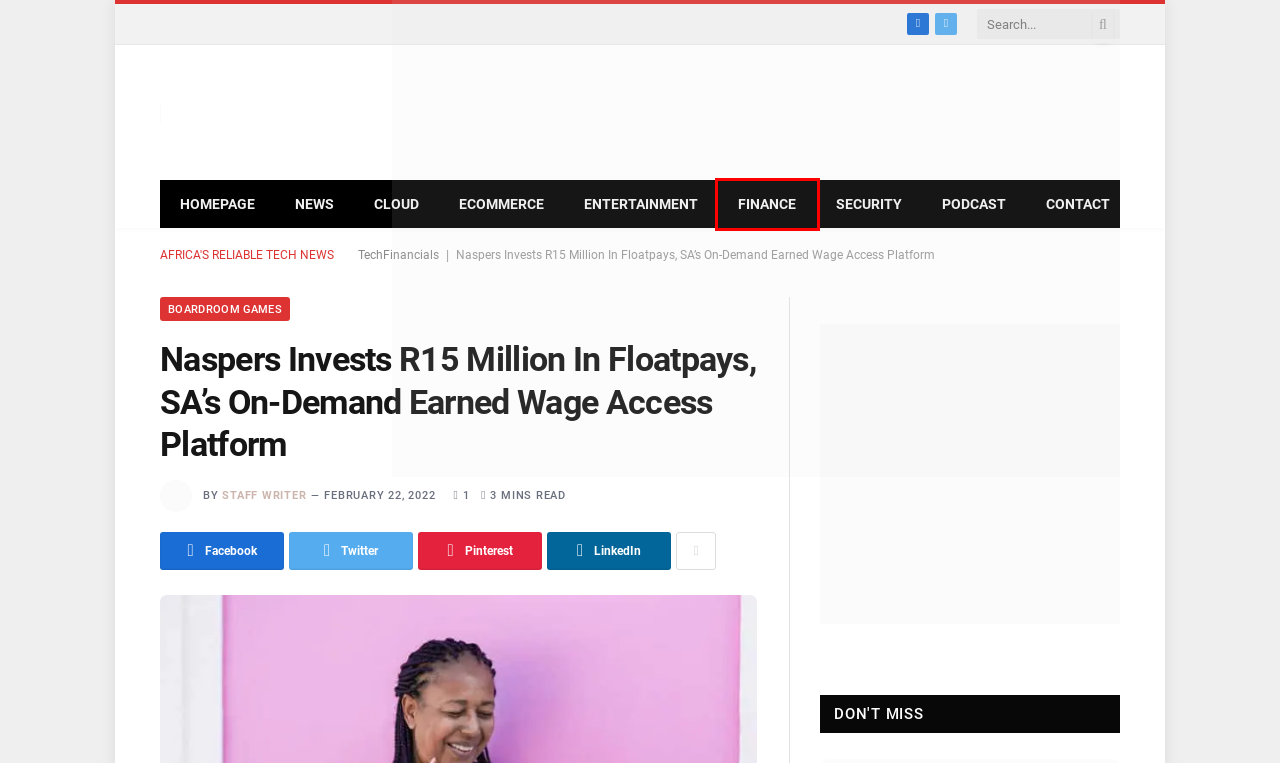A screenshot of a webpage is given, featuring a red bounding box around a UI element. Please choose the webpage description that best aligns with the new webpage after clicking the element in the bounding box. These are the descriptions:
A. Contact | TechFinancials
B. Finance
C. Cloud | TechFinancials
D. Security
E. E-Commerce
F. Staff Writer | TechFinancials
G. Africa's Reliable Tech News | TechFinancials
H. Floatpays Archives | TechFinancials

B